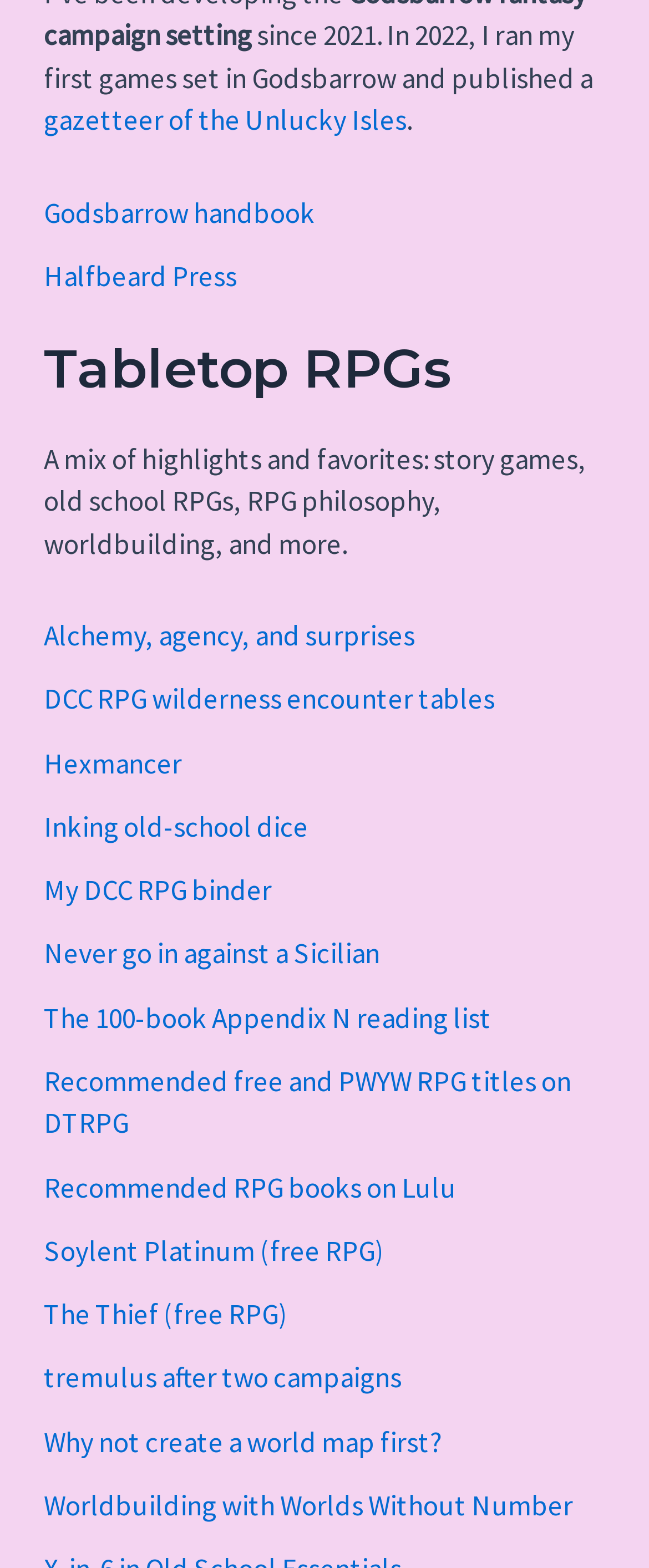Kindly determine the bounding box coordinates for the clickable area to achieve the given instruction: "visit the gazetteer of the Unlucky Isles".

[0.067, 0.065, 0.626, 0.088]